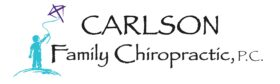Describe all the elements in the image with great detail.

The image features the logo of Carlson Family Chiropractic, P.C., prominently displaying the name in a stylish font. A playful illustration accompanies the text, depicting a child holding a kite, which adds a sense of joy and vitality to the brand. The use of color, with shades of blue for the child and the words "Family Chiropractic," conveys a sense of calm and trust, essential qualities for a healthcare practice focused on family wellness. This logo reflects the clinic's commitment to providing compassionate and effective chiropractic care tailored to the needs of families, aligning perfectly with their focus on holistic health and wellness.